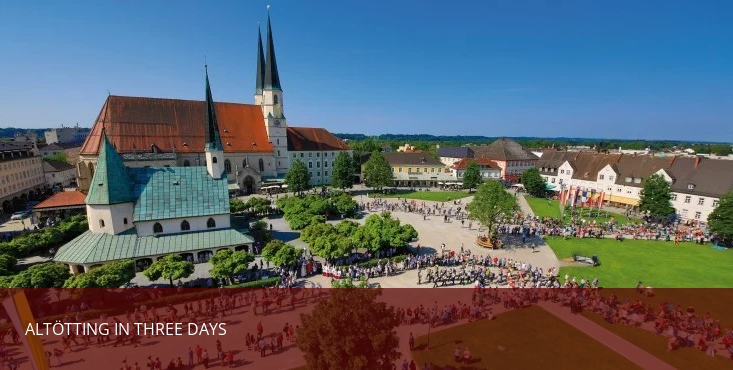Create an extensive and detailed description of the image.

The image captures a vibrant scene in Altötting, showcasing the picturesque Kapellplatz, with the stunning architecture of the local church featuring prominently. Spectators gather in large numbers, demonstrating a sense of community and celebration, likely during a festival or special event. The bright blue sky and lush greenery contribute to the inviting atmosphere. This panoramic view is complemented by the text overlay "ALTÖTTING IN THREE DAYS," suggesting that the image is part of a promotional context highlighting the beauty and cultural significance of Altötting for visitors. The scene encapsulates the essence of this historic town, inviting travelers to explore its rich heritage and lively events.